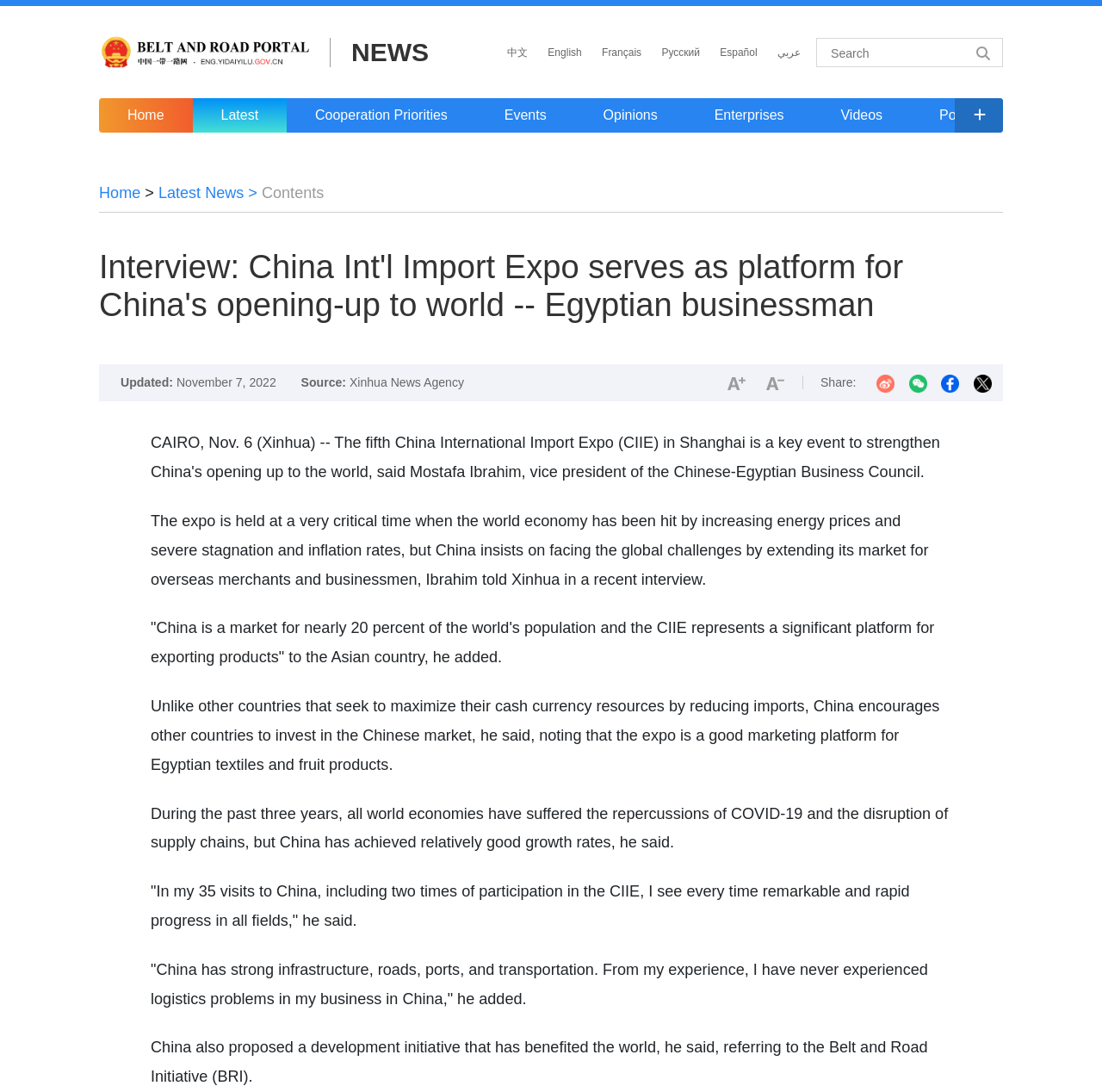Identify the bounding box coordinates of the part that should be clicked to carry out this instruction: "Share the article on Weibo".

[0.796, 0.343, 0.812, 0.36]